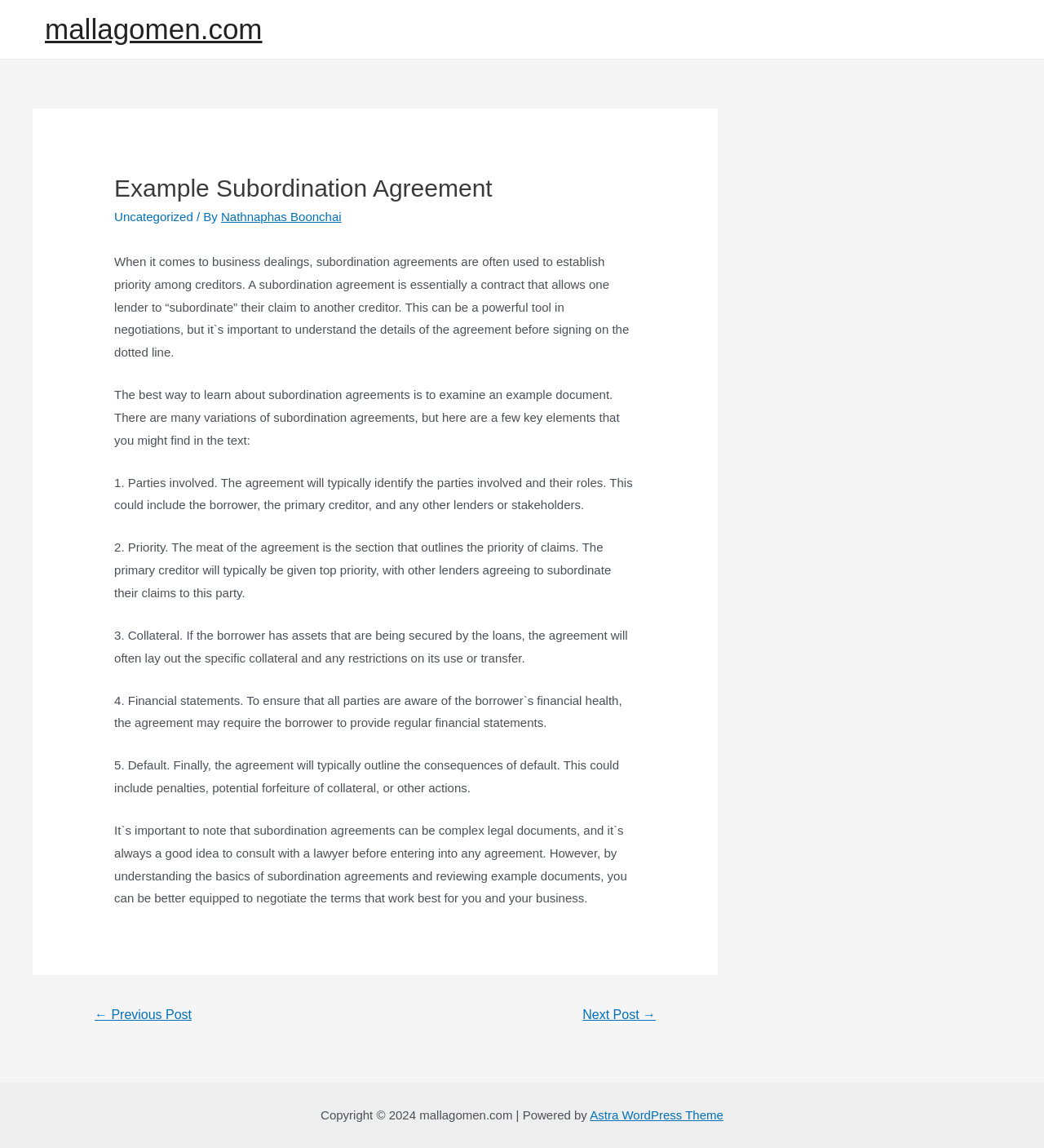Answer with a single word or phrase: 
What is the purpose of a subordination agreement?

Establish priority among creditors